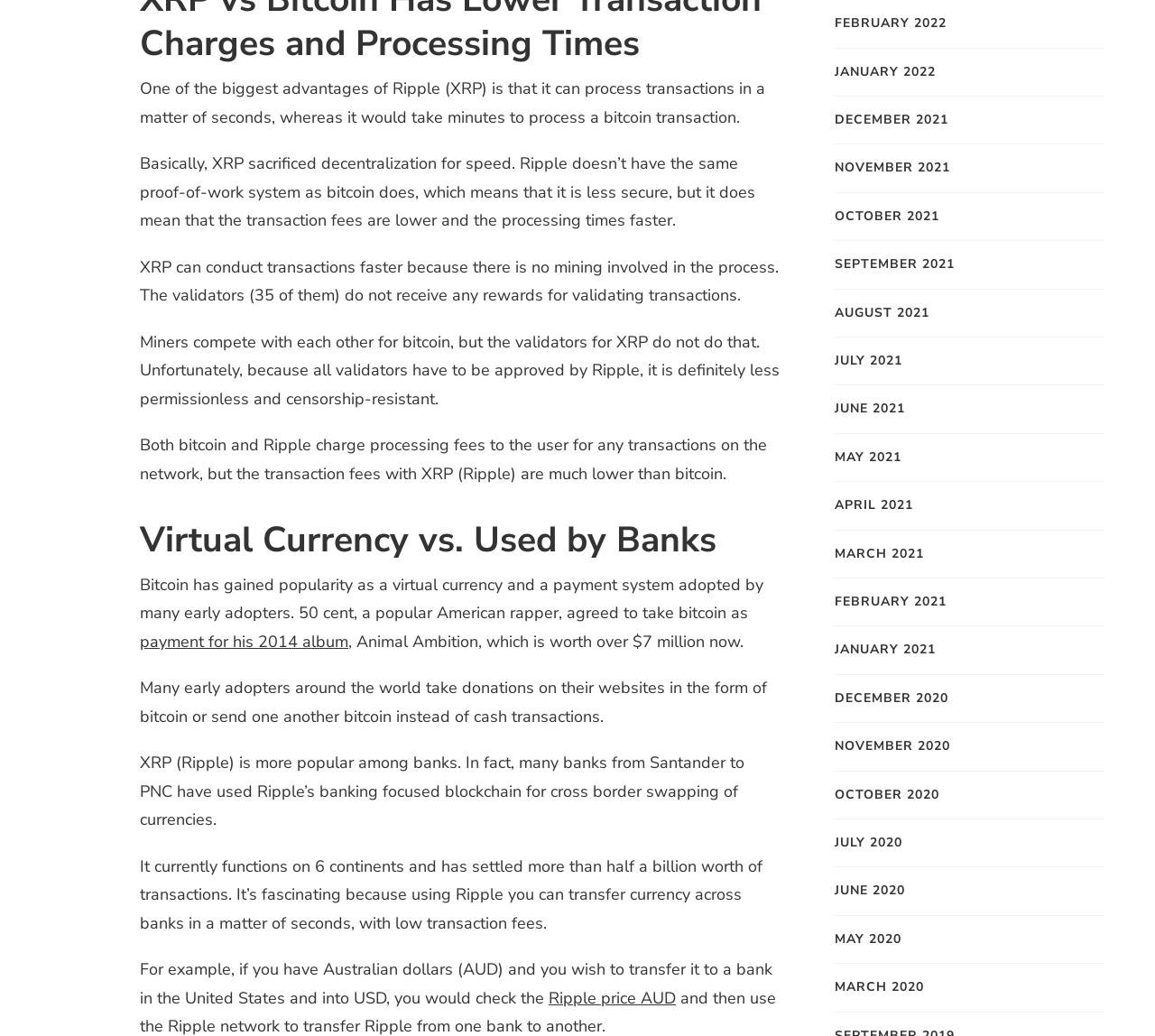Locate the bounding box coordinates of the UI element described by: "payment for his 2014 album". Provide the coordinates as four float numbers between 0 and 1, formatted as [left, top, right, bottom].

[0.121, 0.609, 0.302, 0.63]